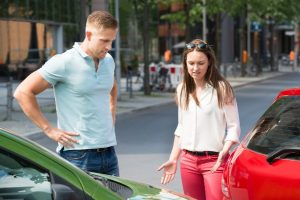Provide your answer in a single word or phrase: 
What type of setting is depicted in the background?

Urban